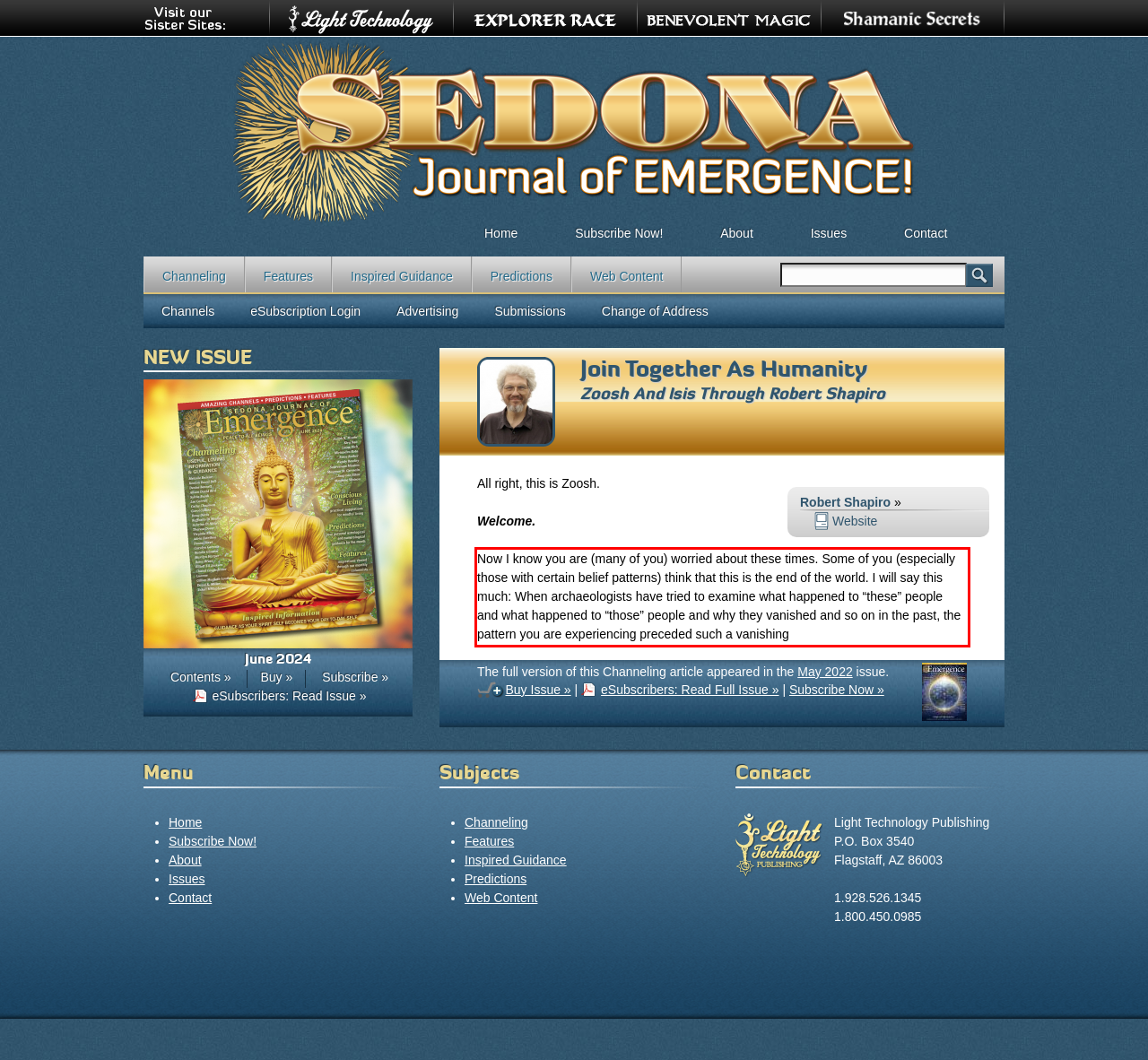Please examine the screenshot of the webpage and read the text present within the red rectangle bounding box.

Now I know you are (many of you) worried about these times. Some of you (especially those with certain belief patterns) think that this is the end of the world. I will say this much: When archaeologists have tried to examine what happened to “these” people and what happened to “those” people and why they vanished and so on in the past, the pattern you are experiencing preceded such a vanishing